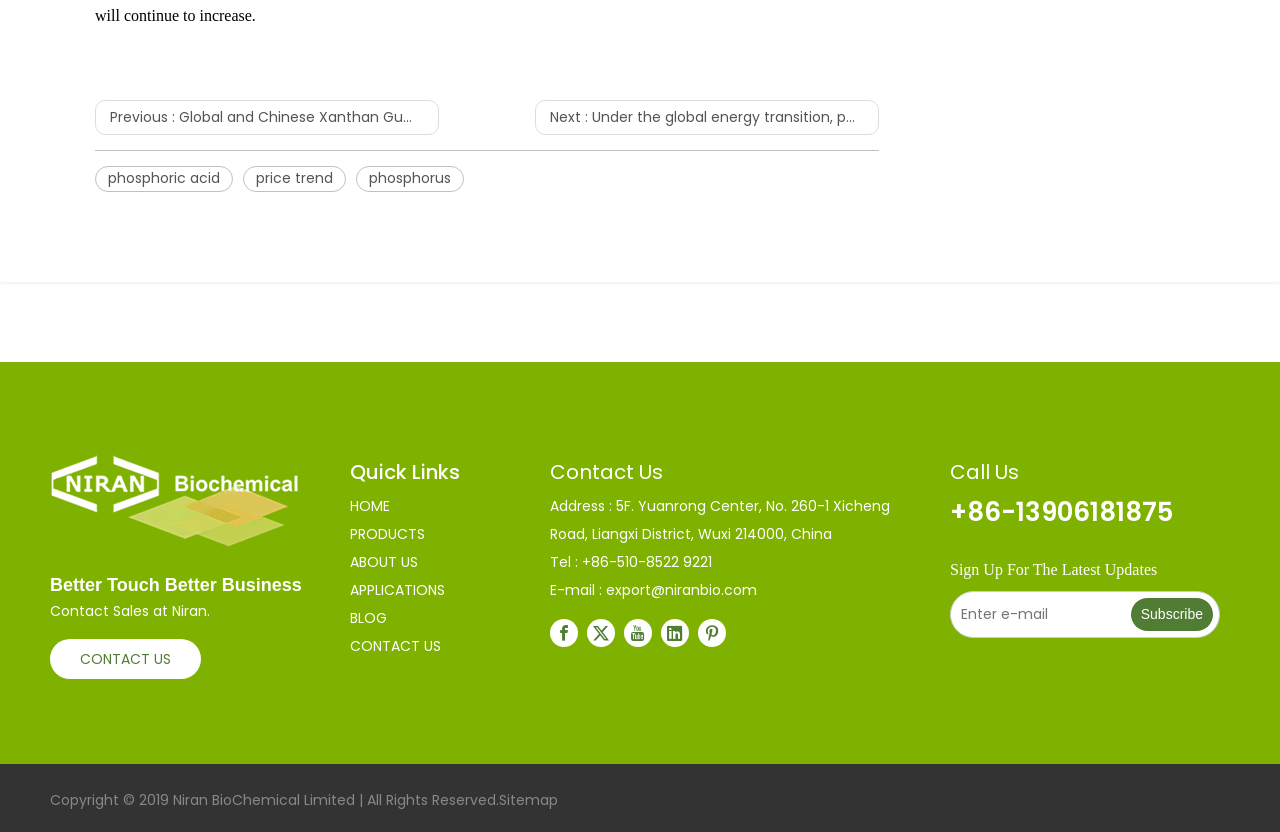What is the purpose of the textbox?
Based on the visual content, answer with a single word or a brief phrase.

Enter e-mail